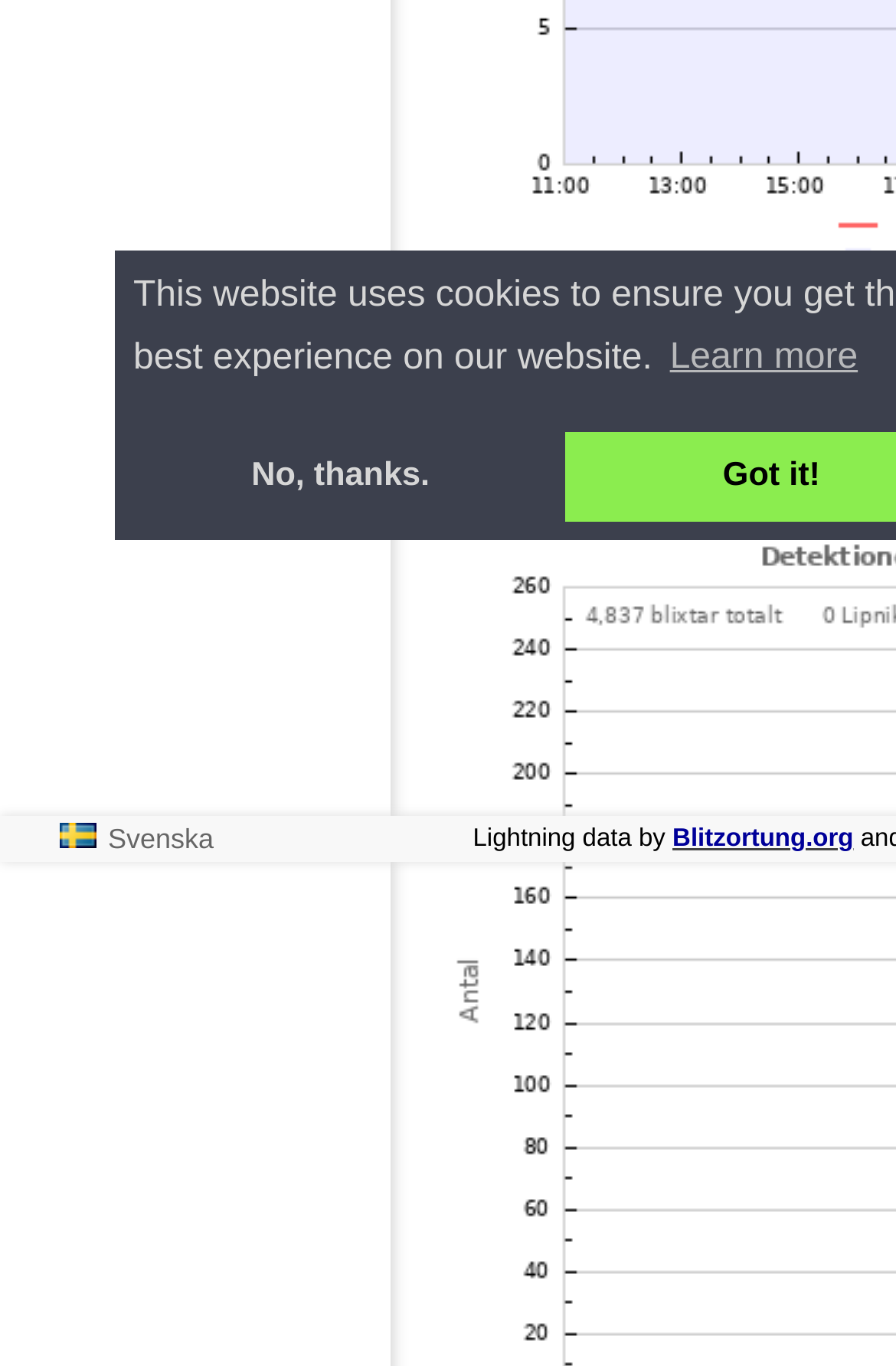Please provide a brief answer to the question using only one word or phrase: 
What is the language of the flag icon?

Svenska